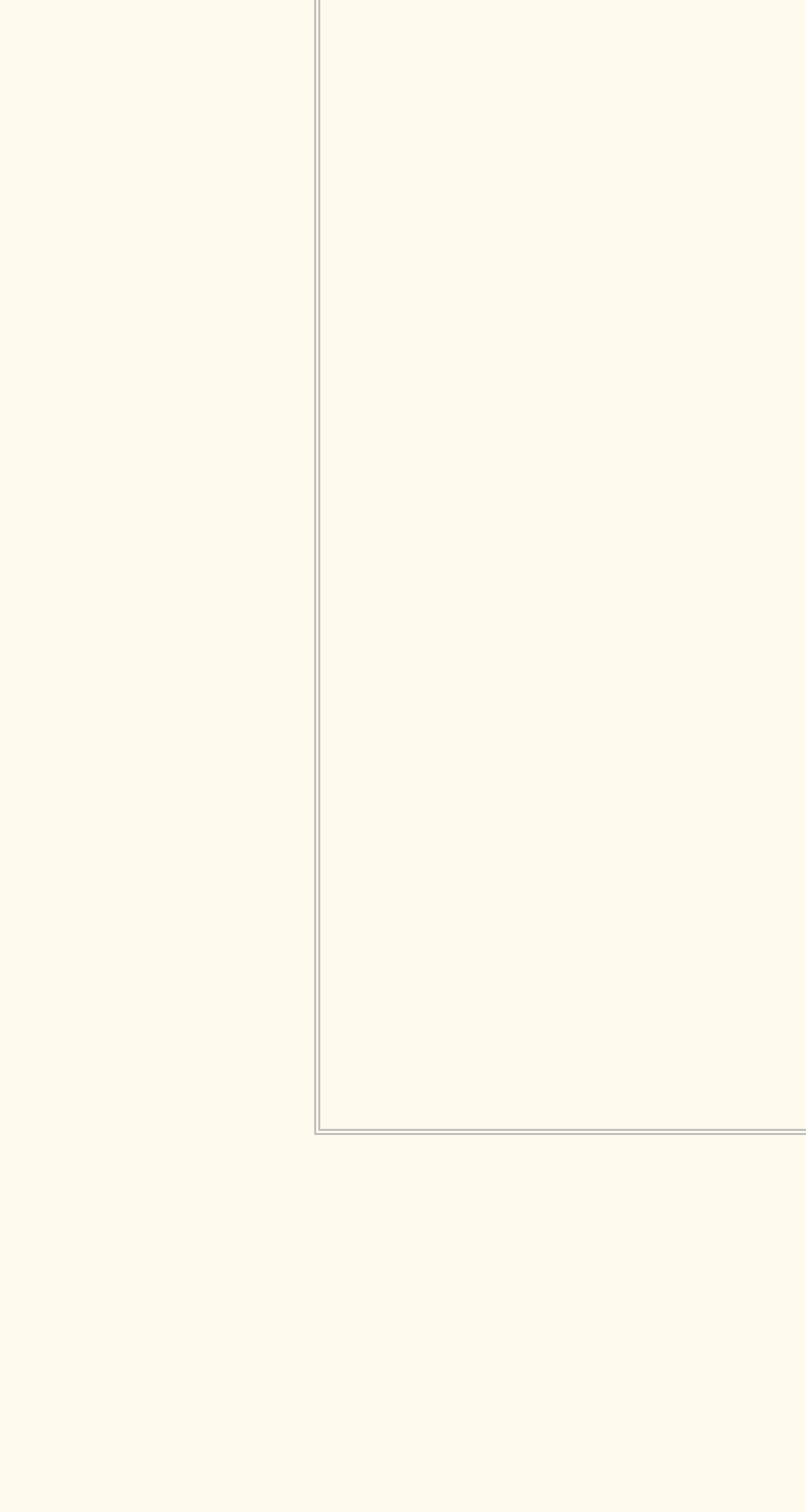Determine the bounding box coordinates of the region I should click to achieve the following instruction: "Click on the writer's picture". Ensure the bounding box coordinates are four float numbers between 0 and 1, i.e., [left, top, right, bottom].

None